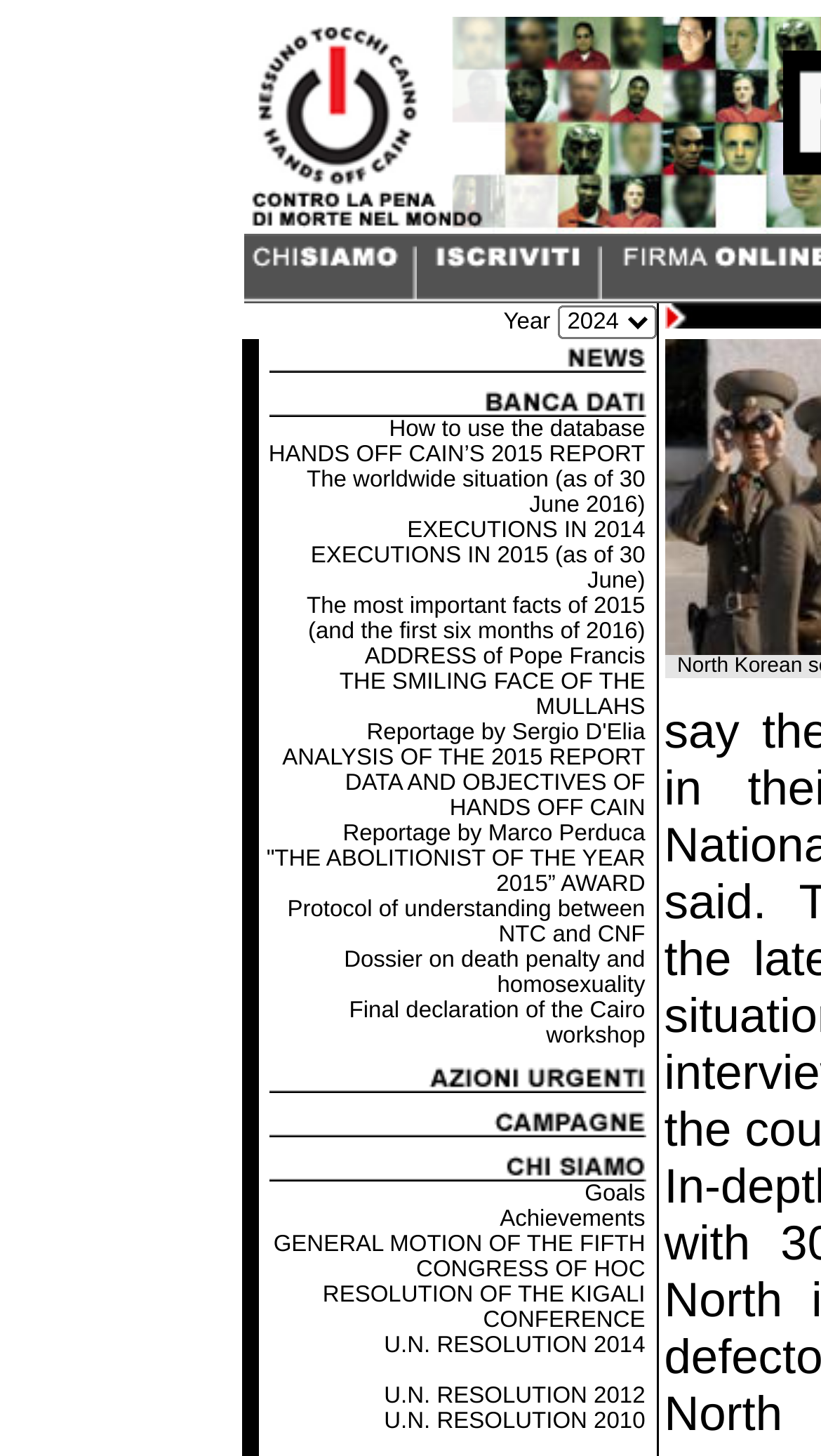Can you find the bounding box coordinates for the element to click on to achieve the instruction: "Read the article about executions in 2014"?

[0.496, 0.356, 0.786, 0.373]